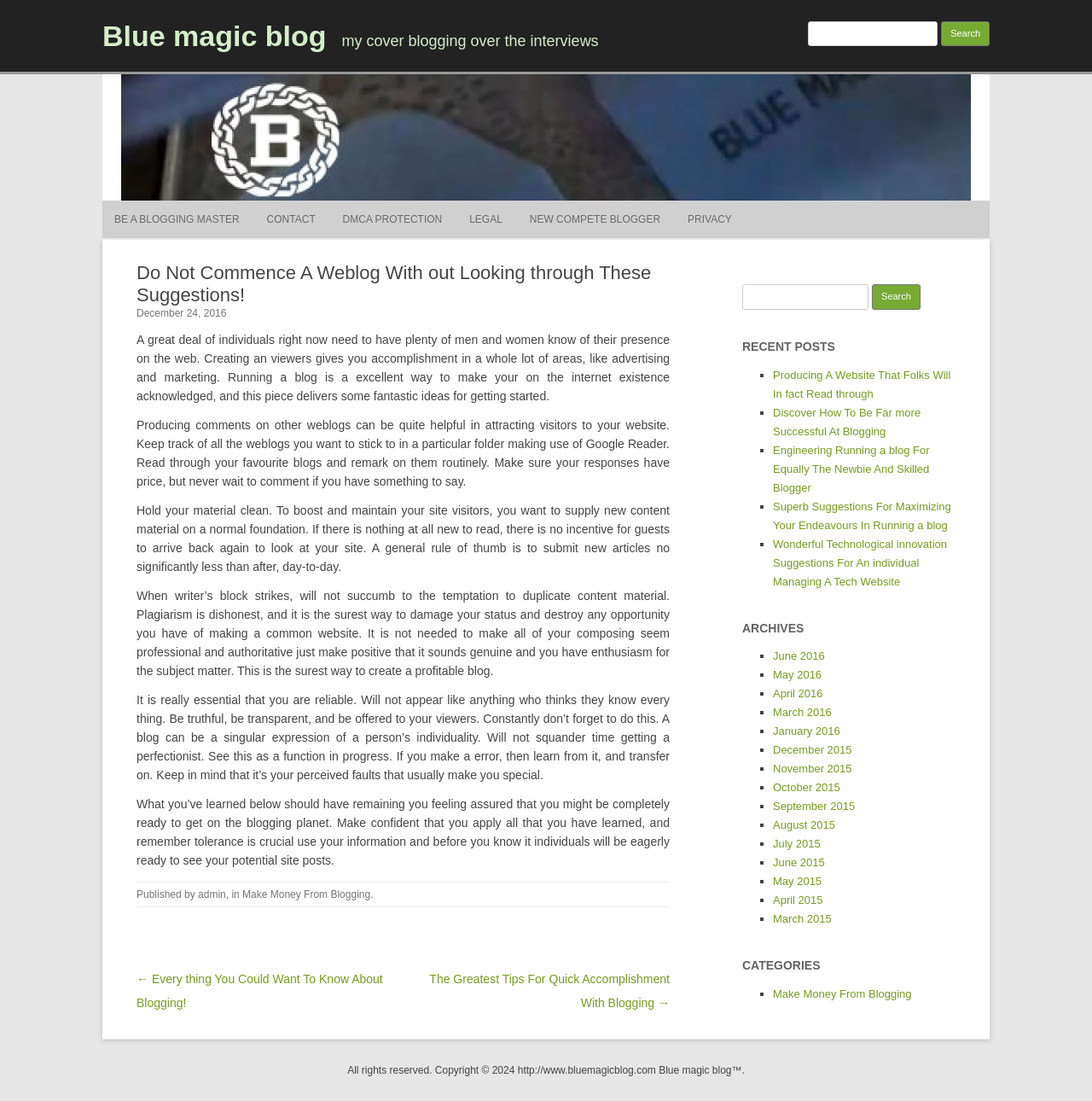Determine the bounding box coordinates of the area to click in order to meet this instruction: "Visit Facebook".

None